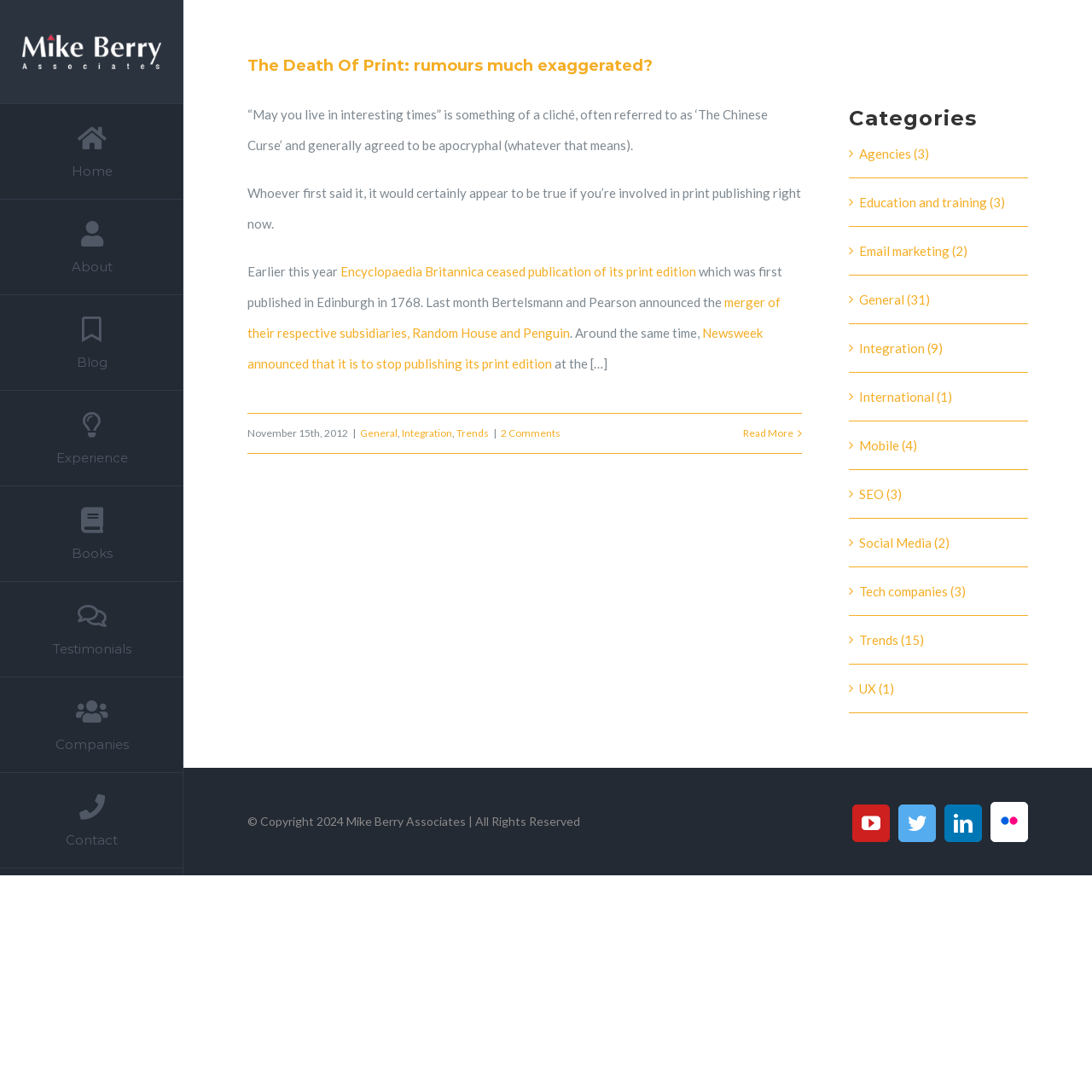What social media platforms are linked in the footer?
Using the visual information from the image, give a one-word or short-phrase answer.

YouTube, Twitter, LinkedIn, Flickr